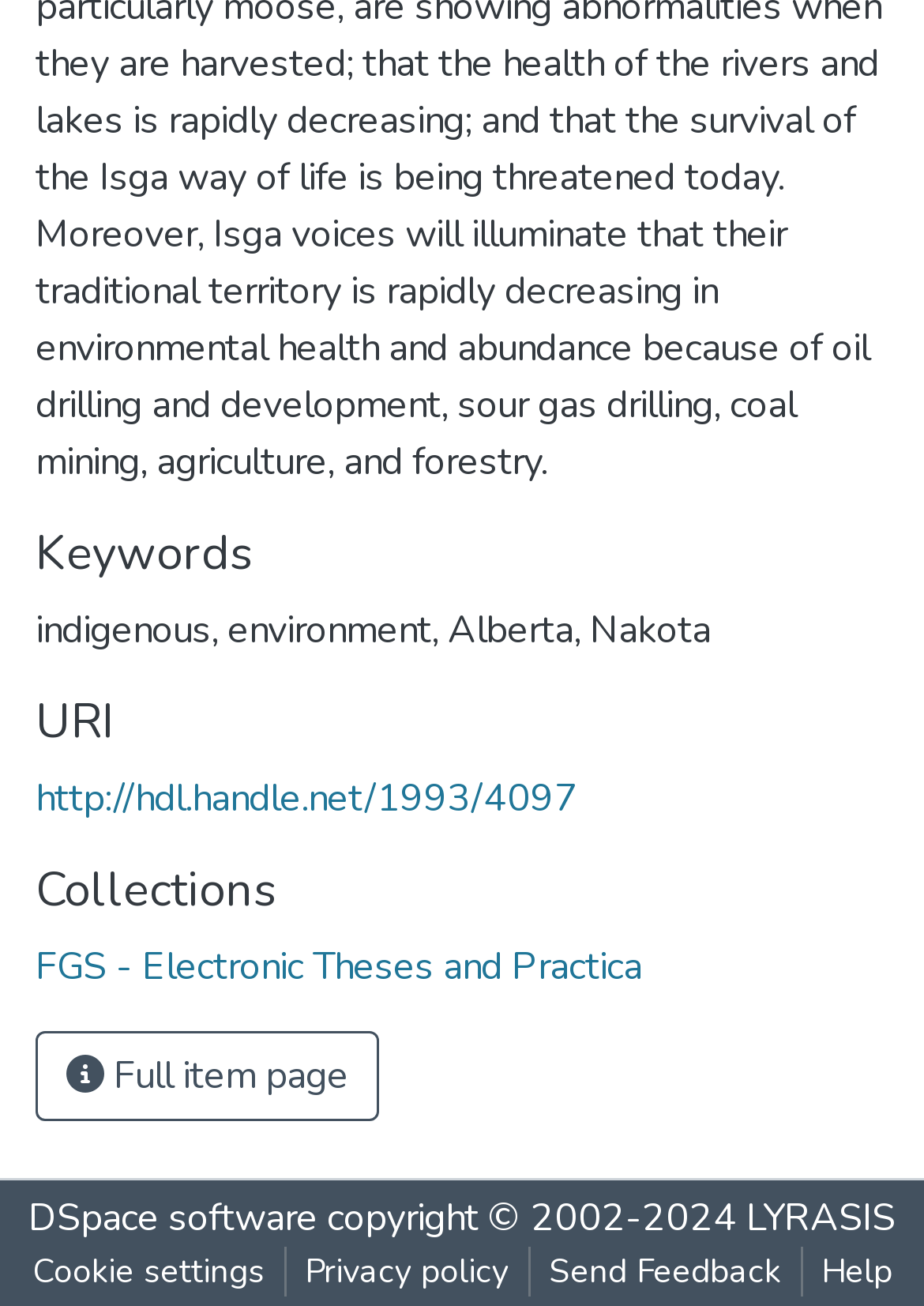What is the purpose of the button on the webpage?
Answer the question in as much detail as possible.

I found the button with the text ' Full item page' located at [0.038, 0.789, 0.41, 0.858] coordinates, which suggests that its purpose is to navigate to the full item page.